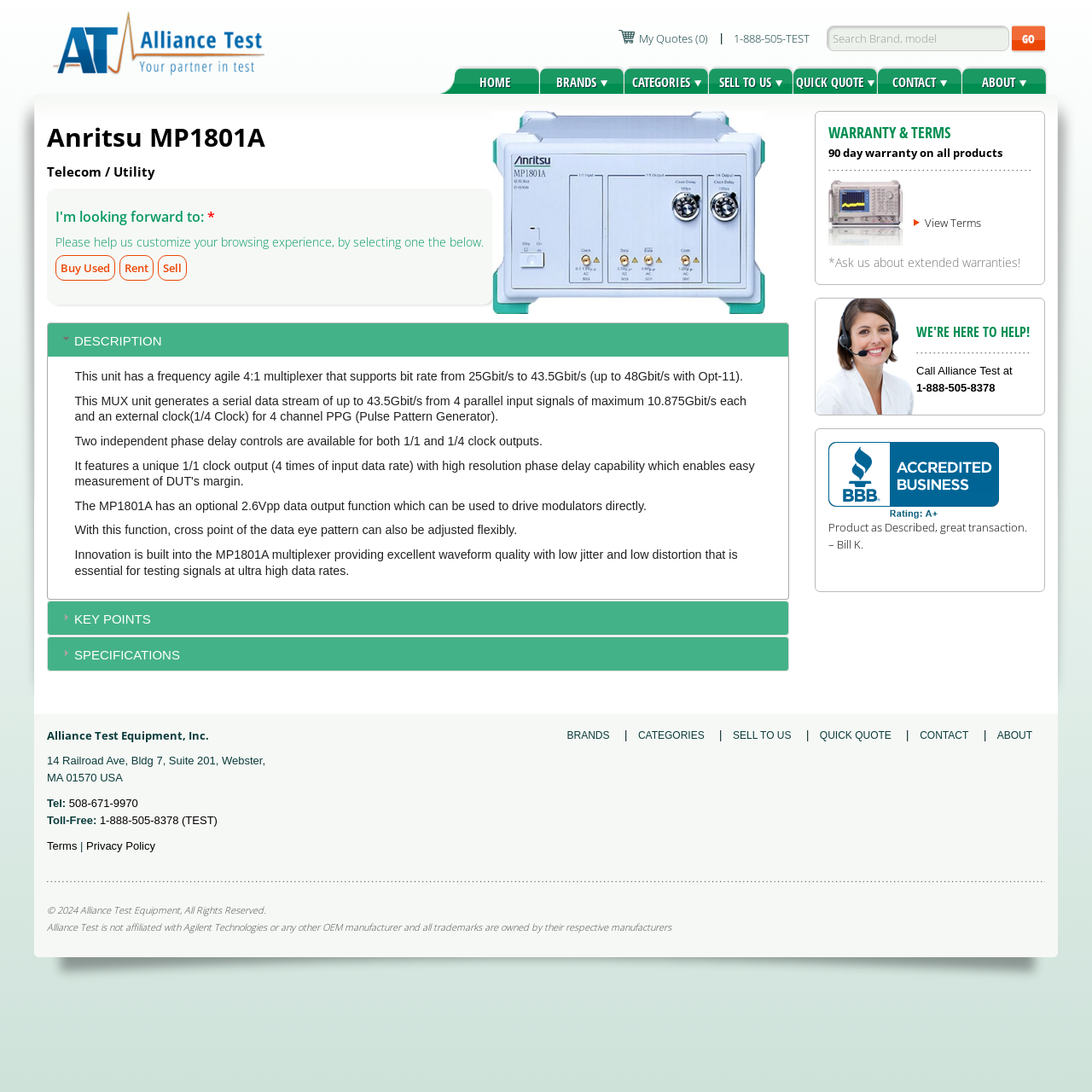Use a single word or phrase to answer the question: What is the phone number to call for assistance?

1-888-505-8378